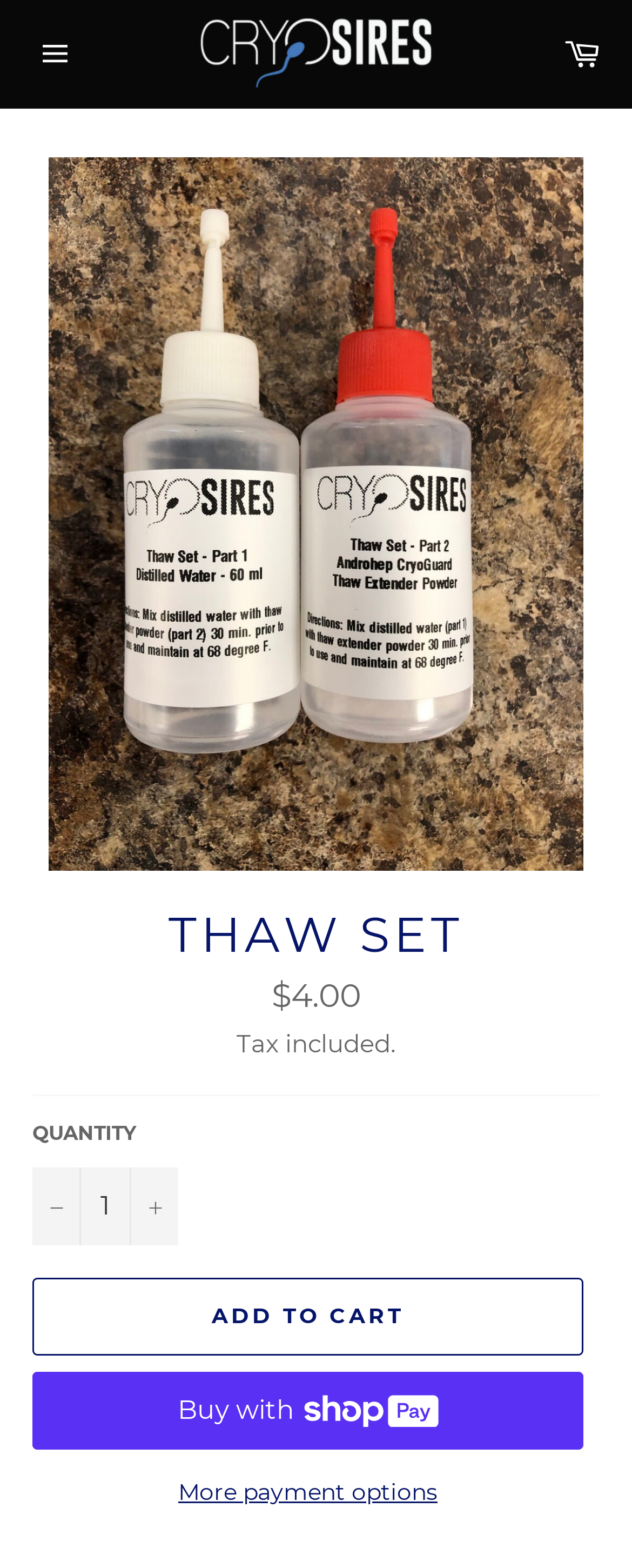Determine the bounding box coordinates for the clickable element to execute this instruction: "leave a reply". Provide the coordinates as four float numbers between 0 and 1, i.e., [left, top, right, bottom].

None